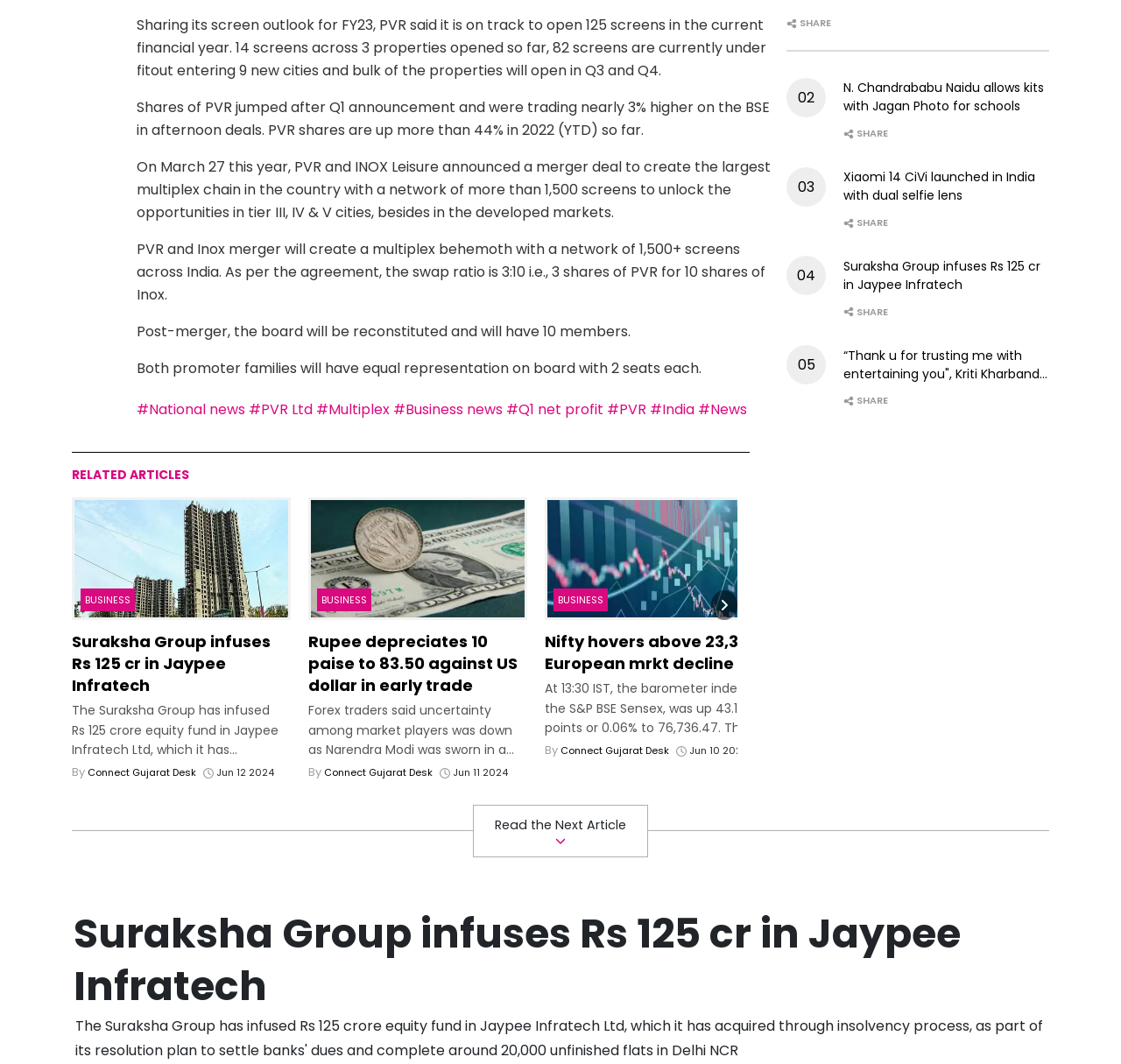What is the swap ratio for PVR and Inox merger?
From the image, provide a succinct answer in one word or a short phrase.

3:10